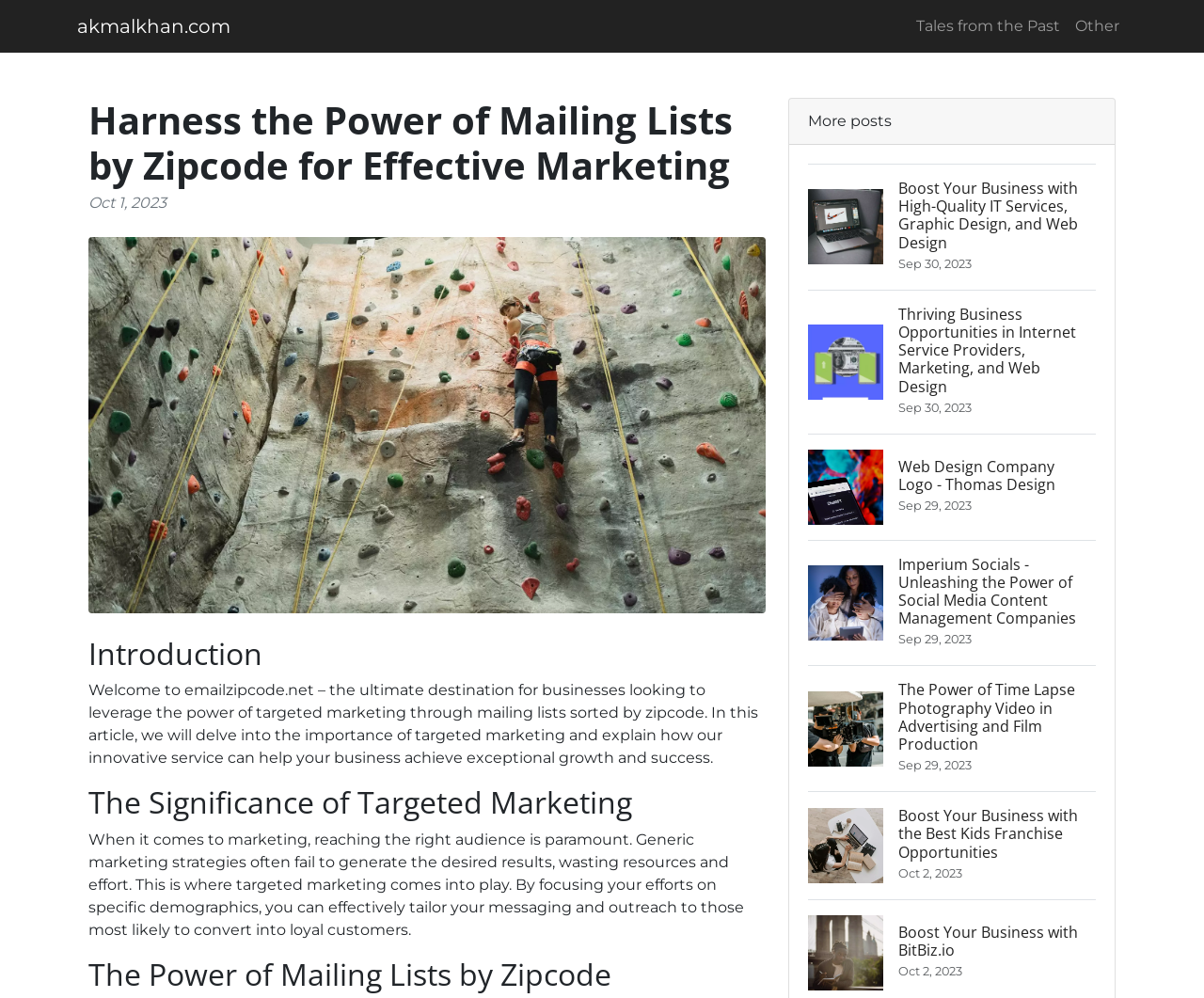Determine the bounding box for the described UI element: "akmalkhan.com".

[0.064, 0.008, 0.191, 0.045]